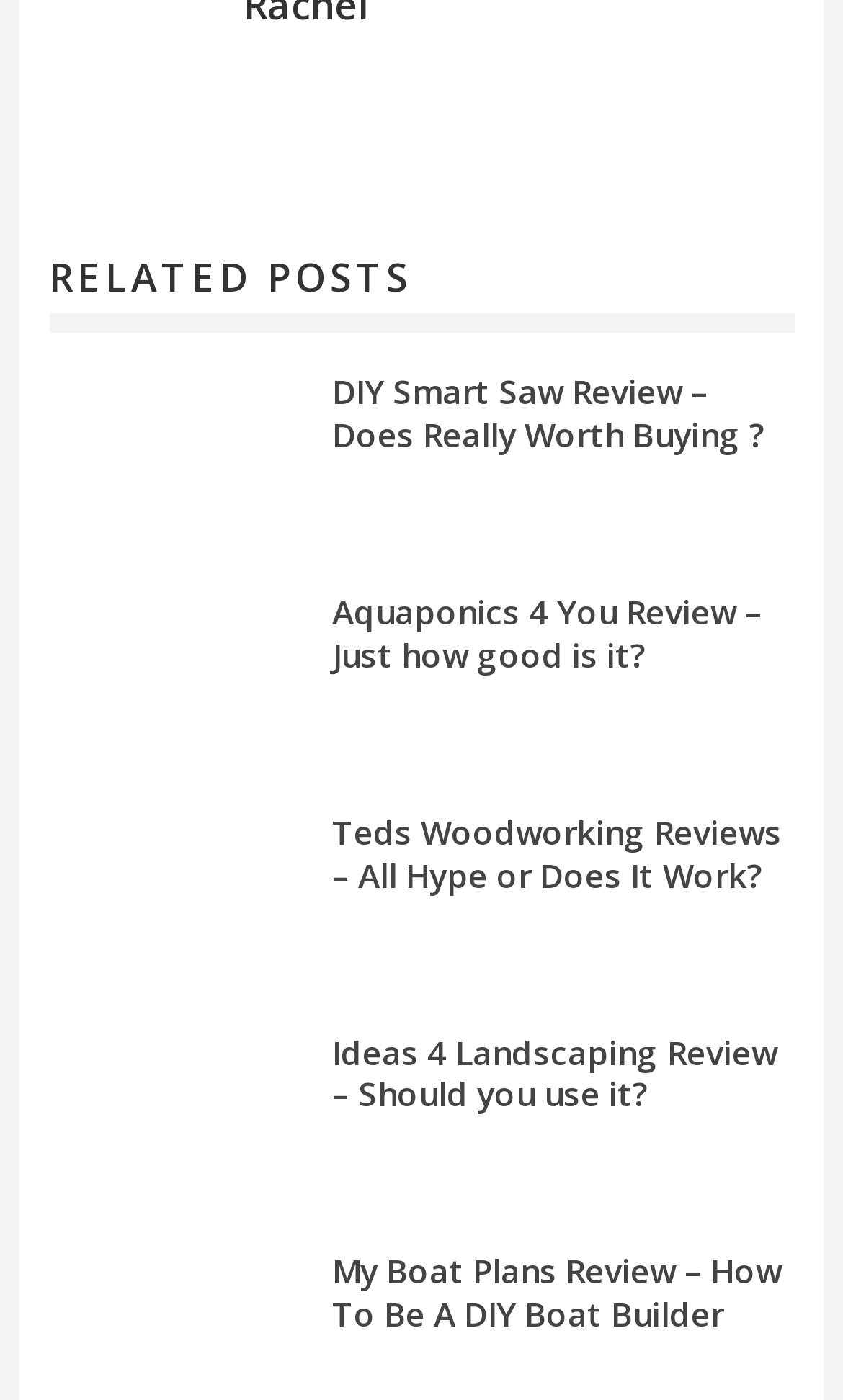Determine the bounding box coordinates of the area to click in order to meet this instruction: "Access the My Boat Plans Review".

[0.394, 0.894, 0.942, 0.955]